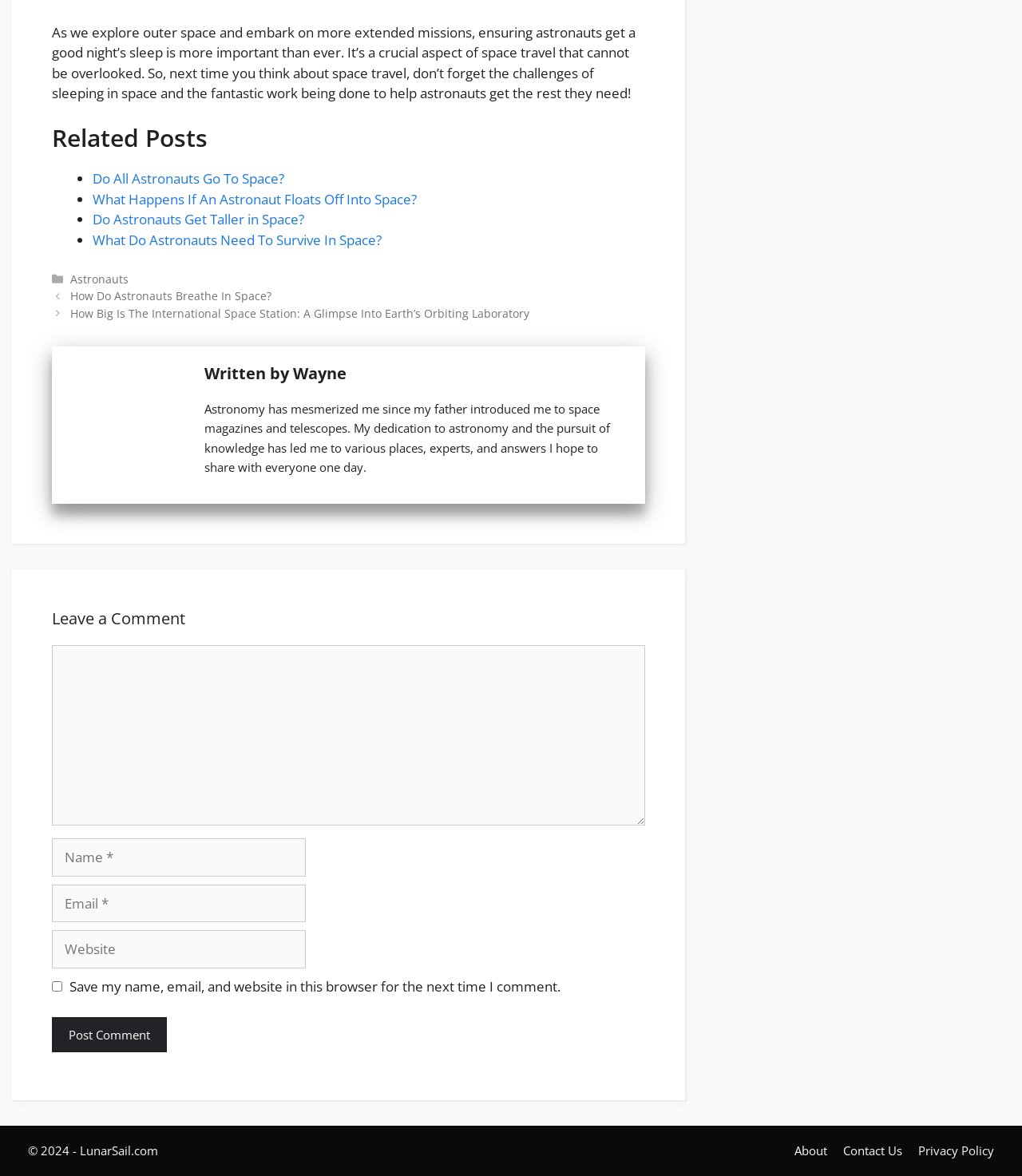What is the name of the author?
Look at the image and answer the question with a single word or phrase.

Wayne